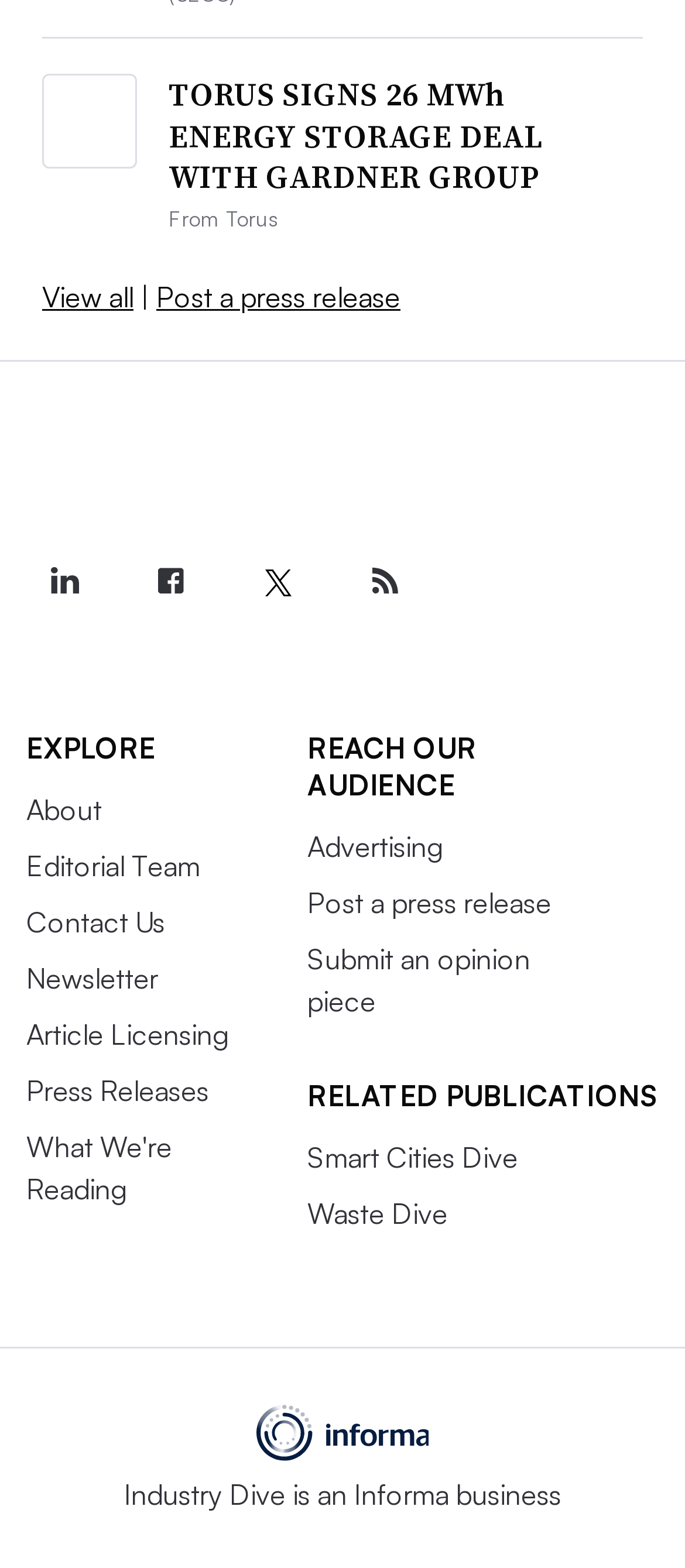What is the orientation of the separator at the top of the page?
Give a single word or phrase as your answer by examining the image.

Horizontal